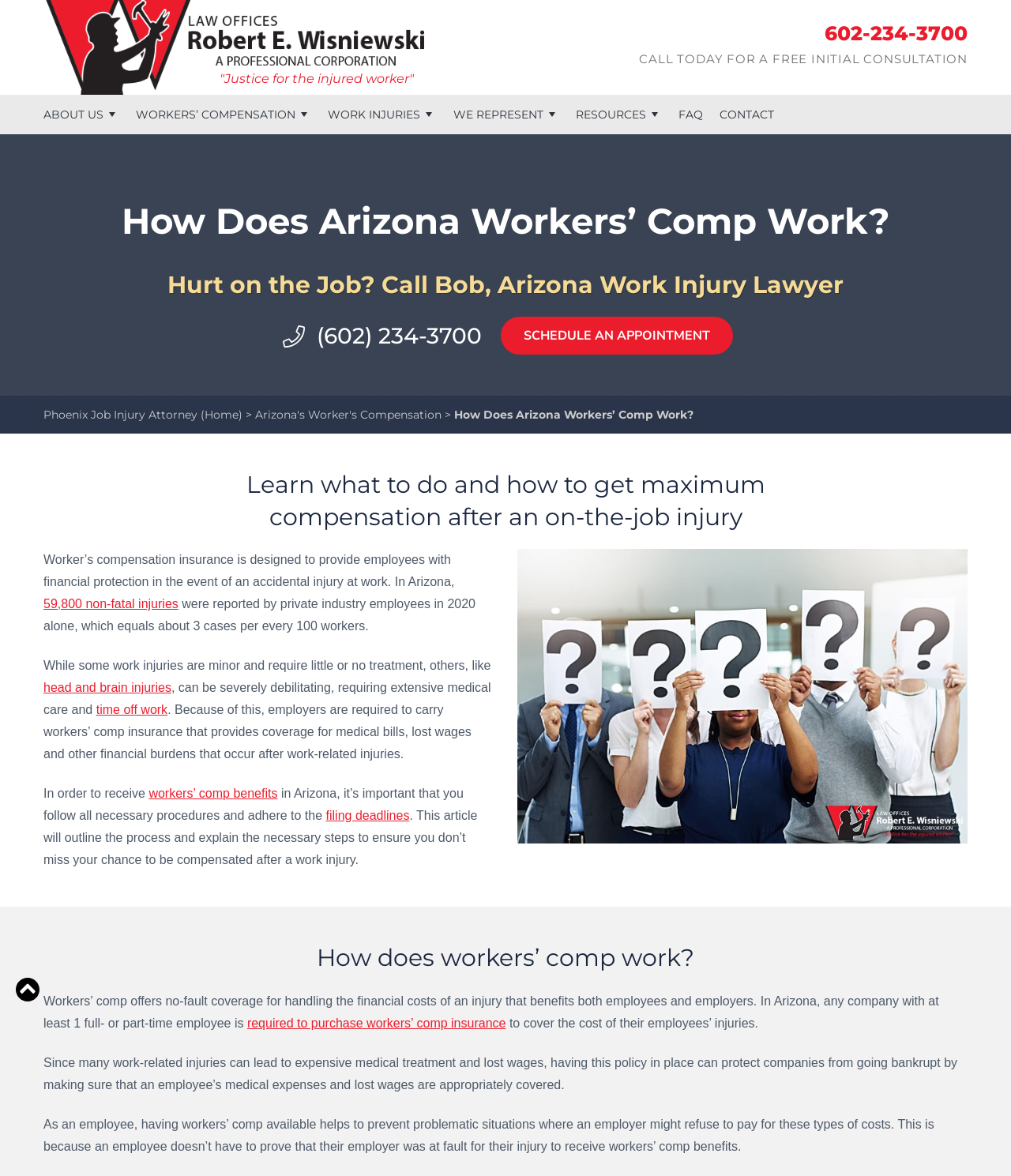Please determine the bounding box coordinates of the section I need to click to accomplish this instruction: "Schedule an appointment".

[0.495, 0.269, 0.725, 0.302]